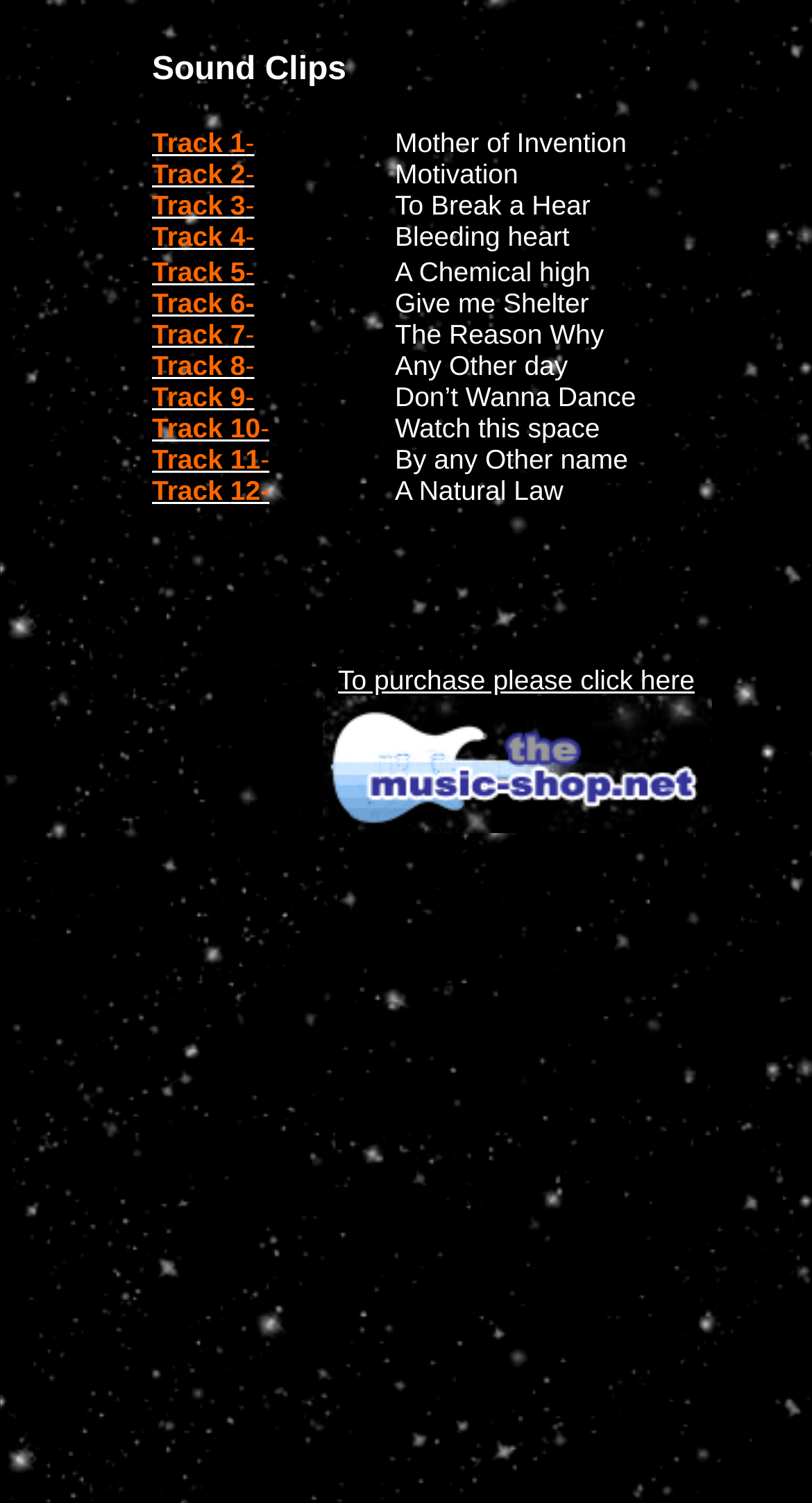Find the UI element described as: "Track" and predict its bounding box coordinates. Ensure the coordinates are four float numbers between 0 and 1, [left, top, right, bottom].

[0.187, 0.19, 0.284, 0.213]